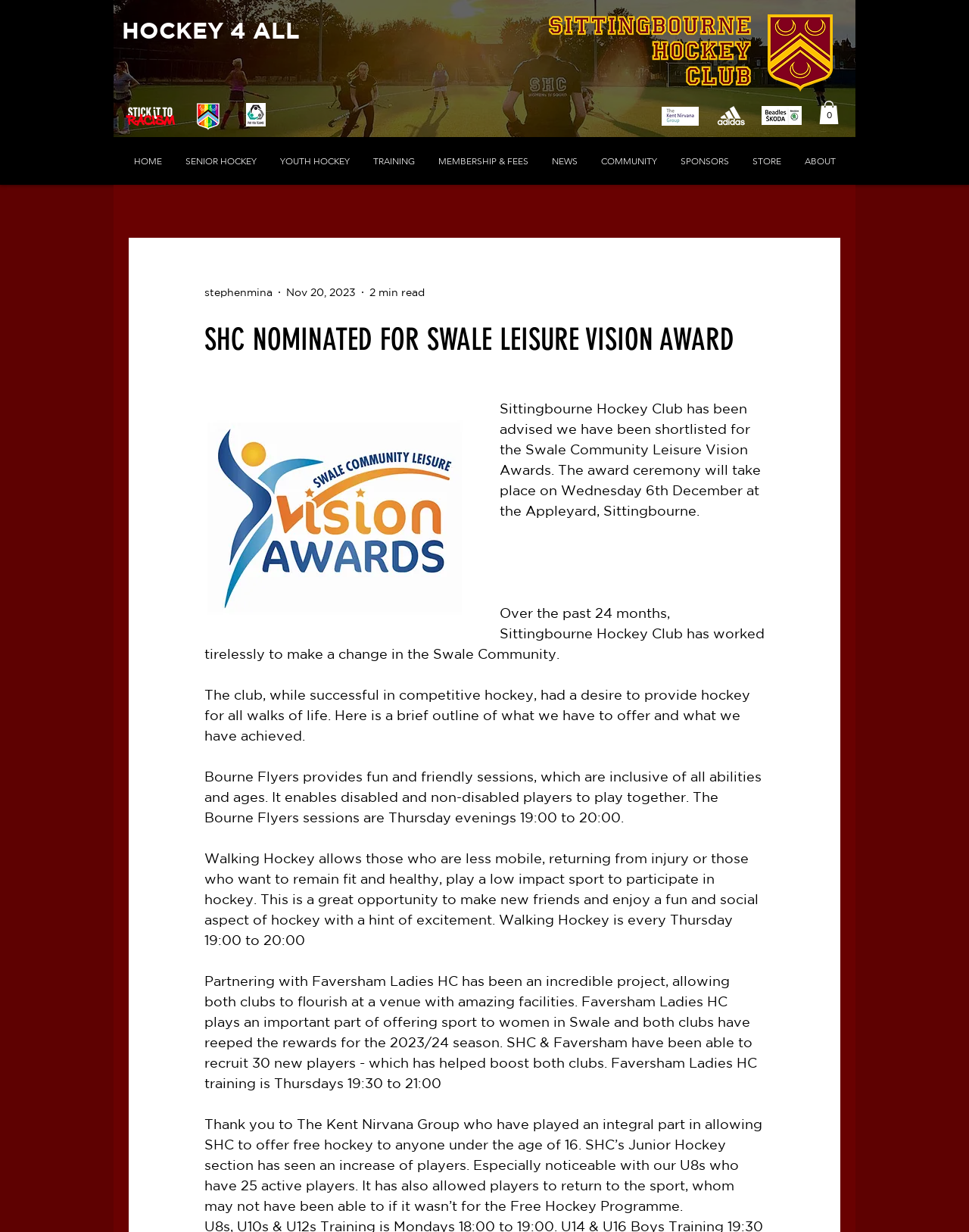Please locate the bounding box coordinates for the element that should be clicked to achieve the following instruction: "Click the 'HOME' link". Ensure the coordinates are given as four float numbers between 0 and 1, i.e., [left, top, right, bottom].

[0.126, 0.111, 0.179, 0.15]